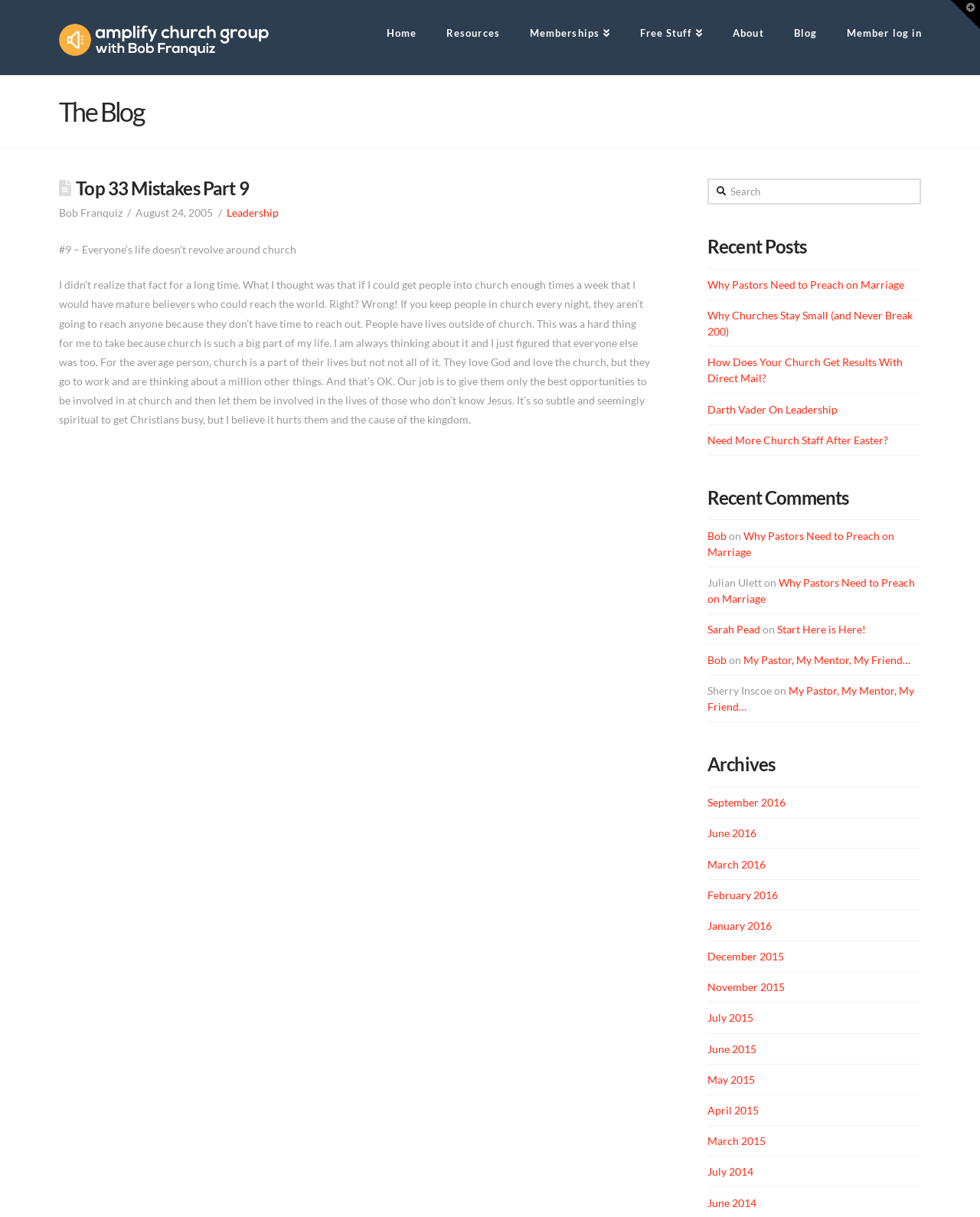Specify the bounding box coordinates of the element's area that should be clicked to execute the given instruction: "Search for something". The coordinates should be four float numbers between 0 and 1, i.e., [left, top, right, bottom].

[0.722, 0.147, 0.94, 0.168]